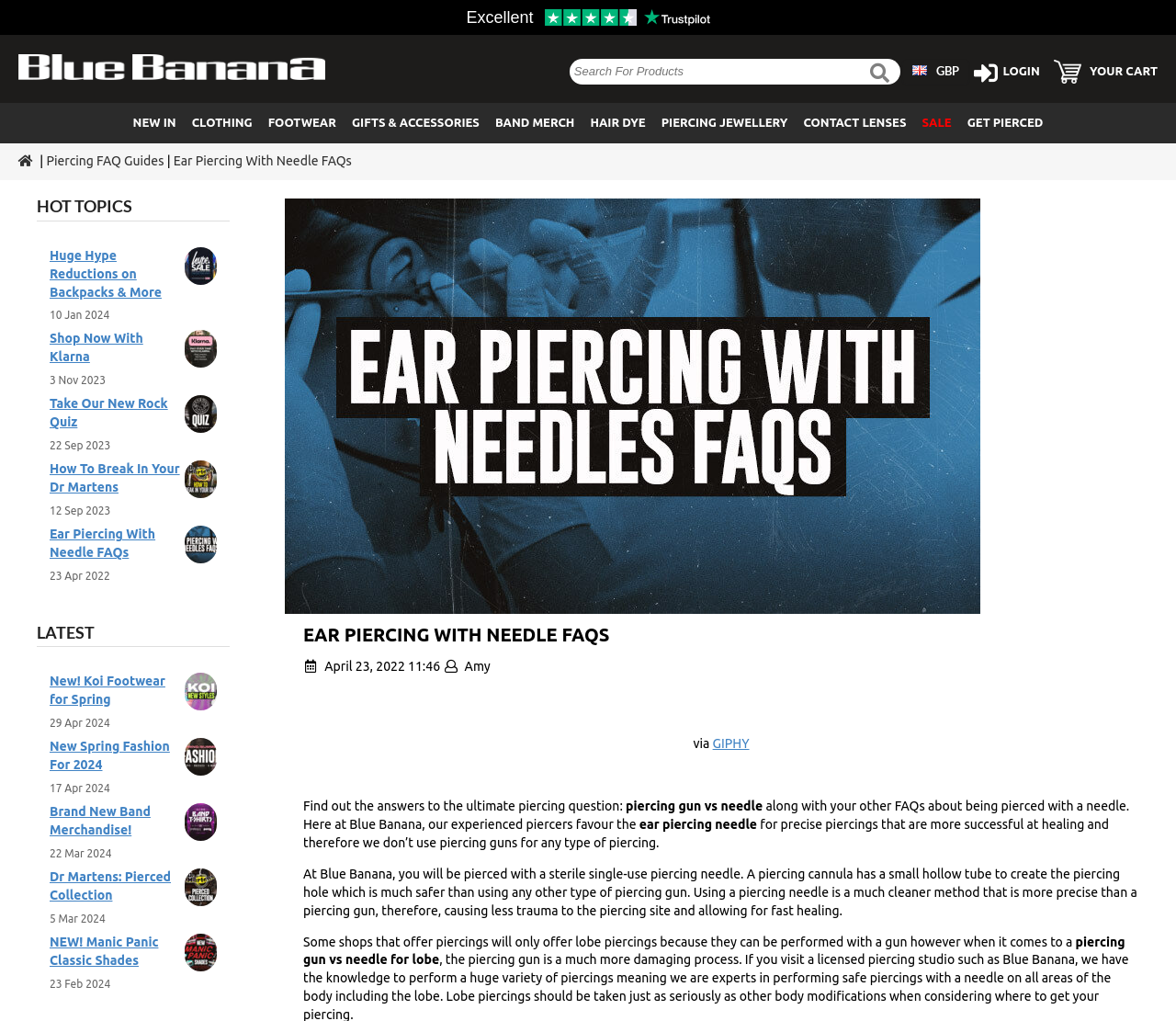How many links are there in the 'Brands' section?
Could you give a comprehensive explanation in response to this question?

I counted the number of links in the 'Brands' section and found that there are 12 links, including 'Banned', 'Bleeding Heart', 'Blue Banana', and others.